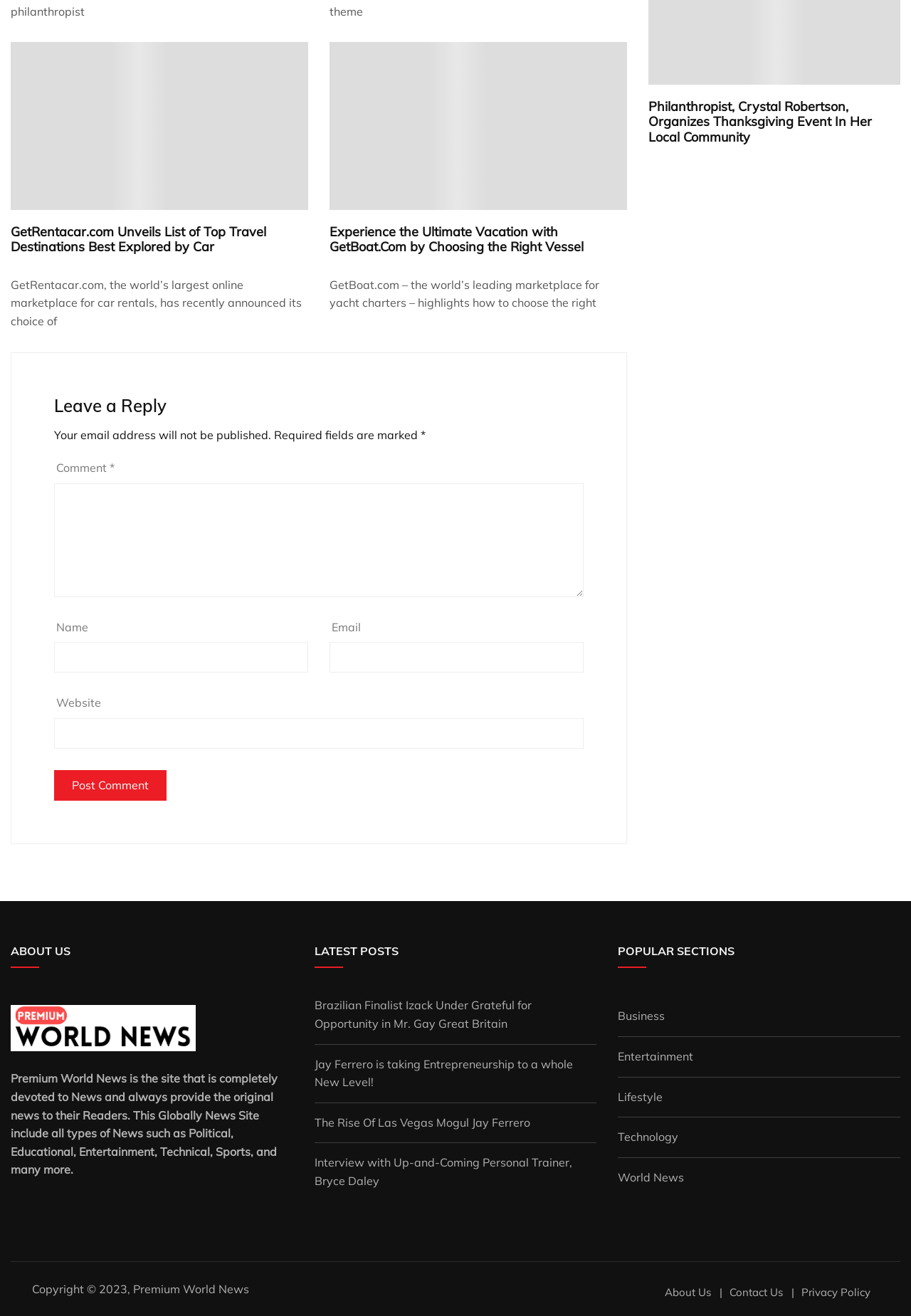Determine the bounding box coordinates for the region that must be clicked to execute the following instruction: "Click Directory".

None